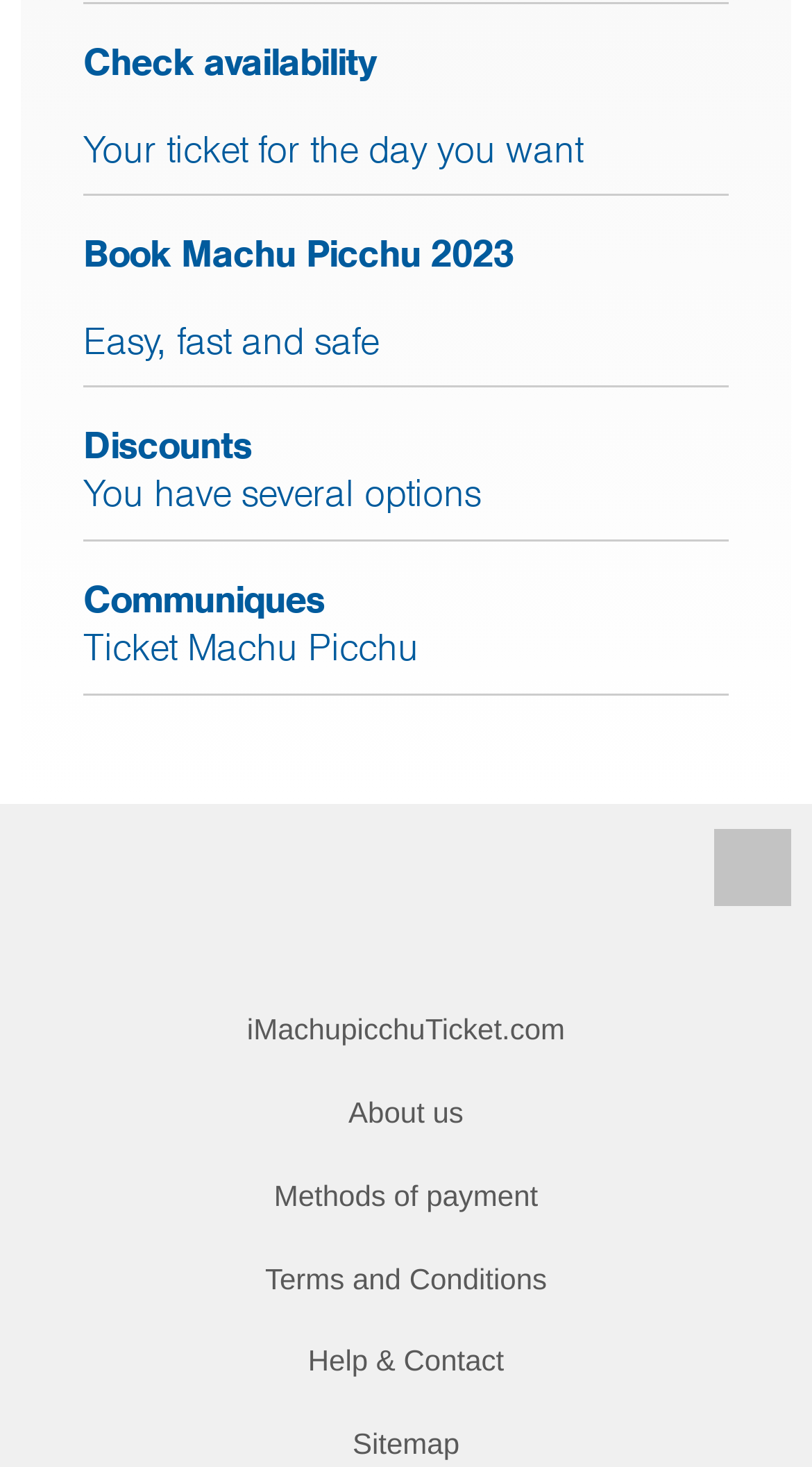Determine the bounding box coordinates of the area to click in order to meet this instruction: "Book Machu Picchu 2023 easily and safely".

[0.077, 0.159, 0.923, 0.289]